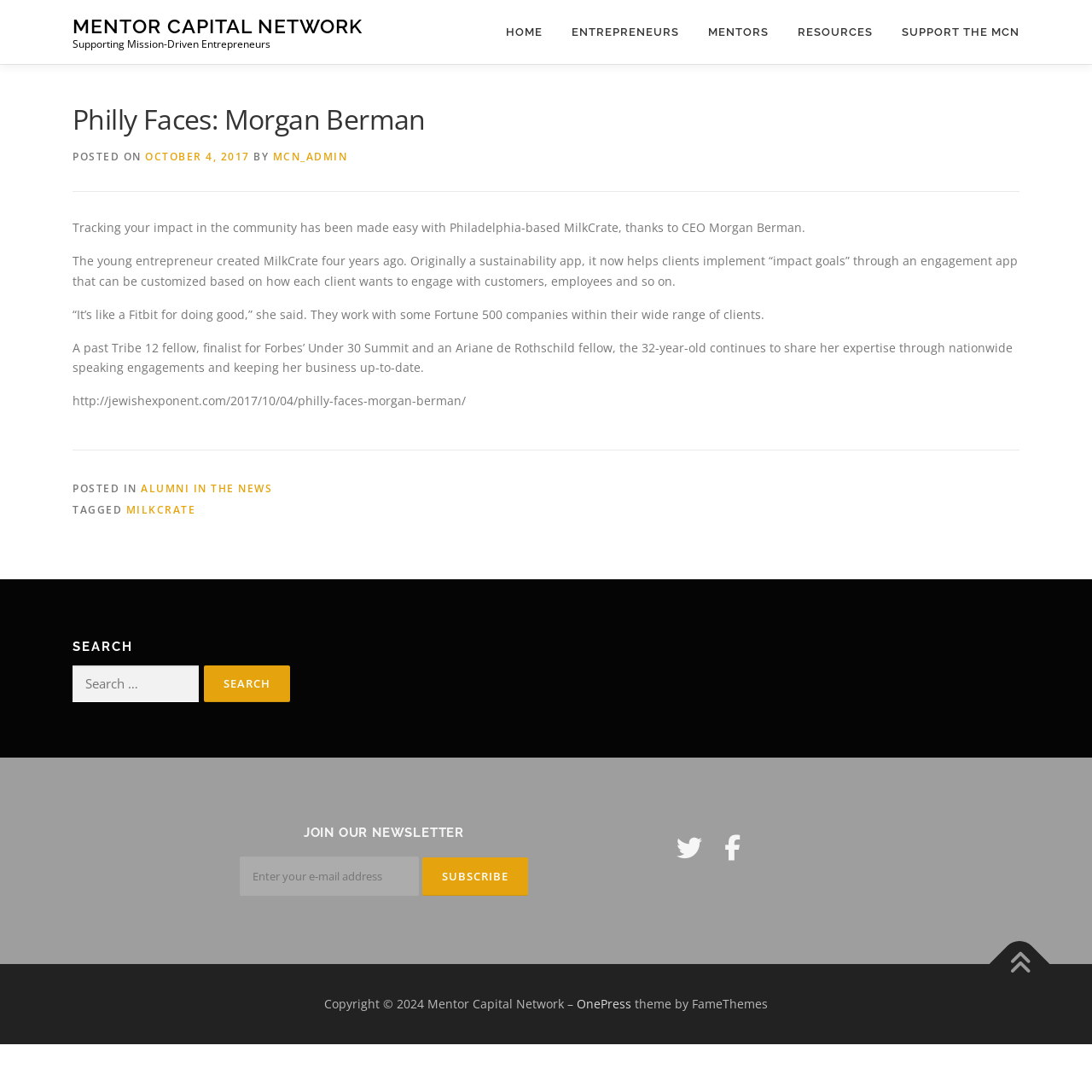What is the name of the organization that supports mission-driven entrepreneurs?
Using the image, respond with a single word or phrase.

Mentor Capital Network